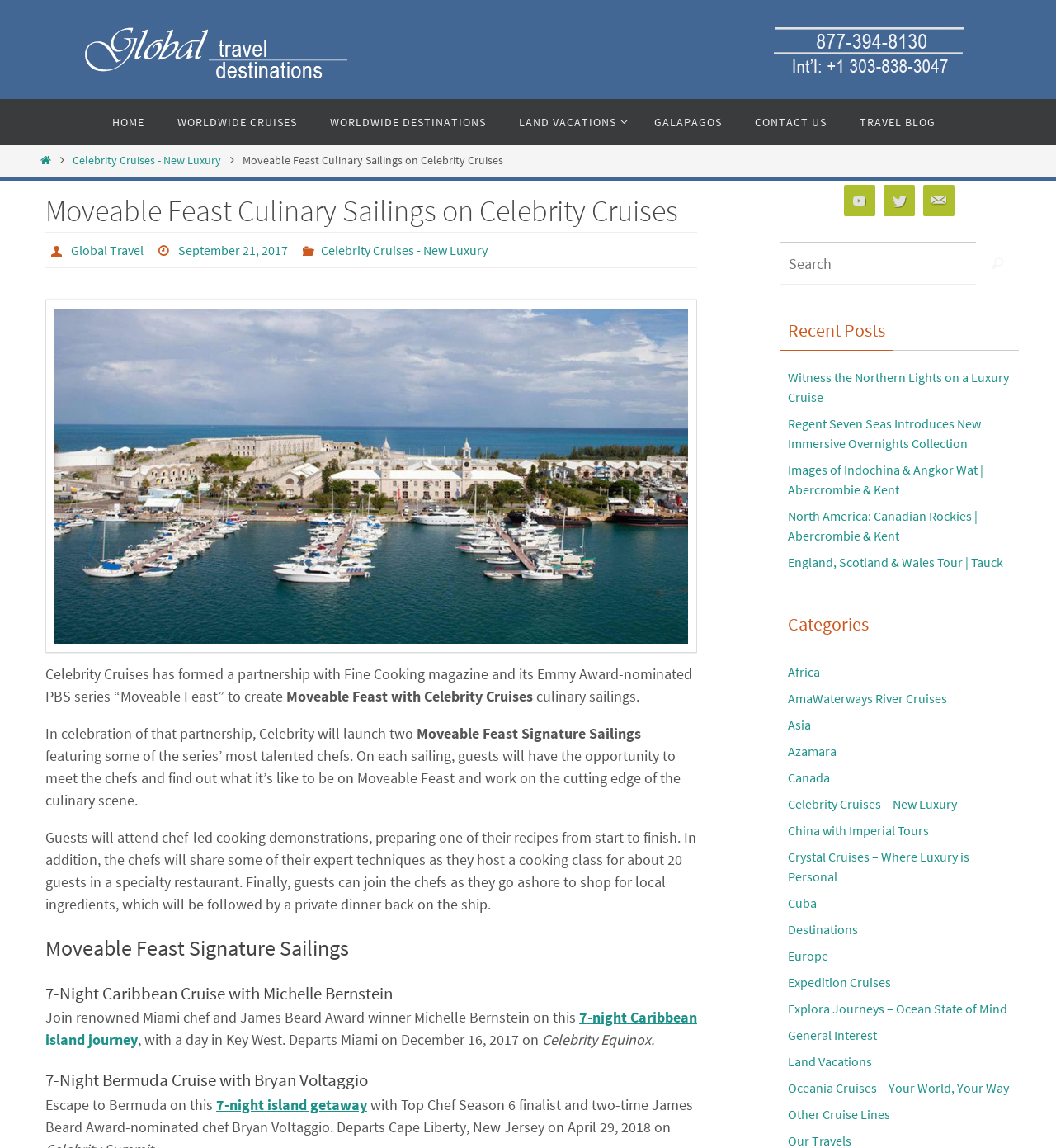Provide a one-word or short-phrase response to the question:
How many categories are listed?

21